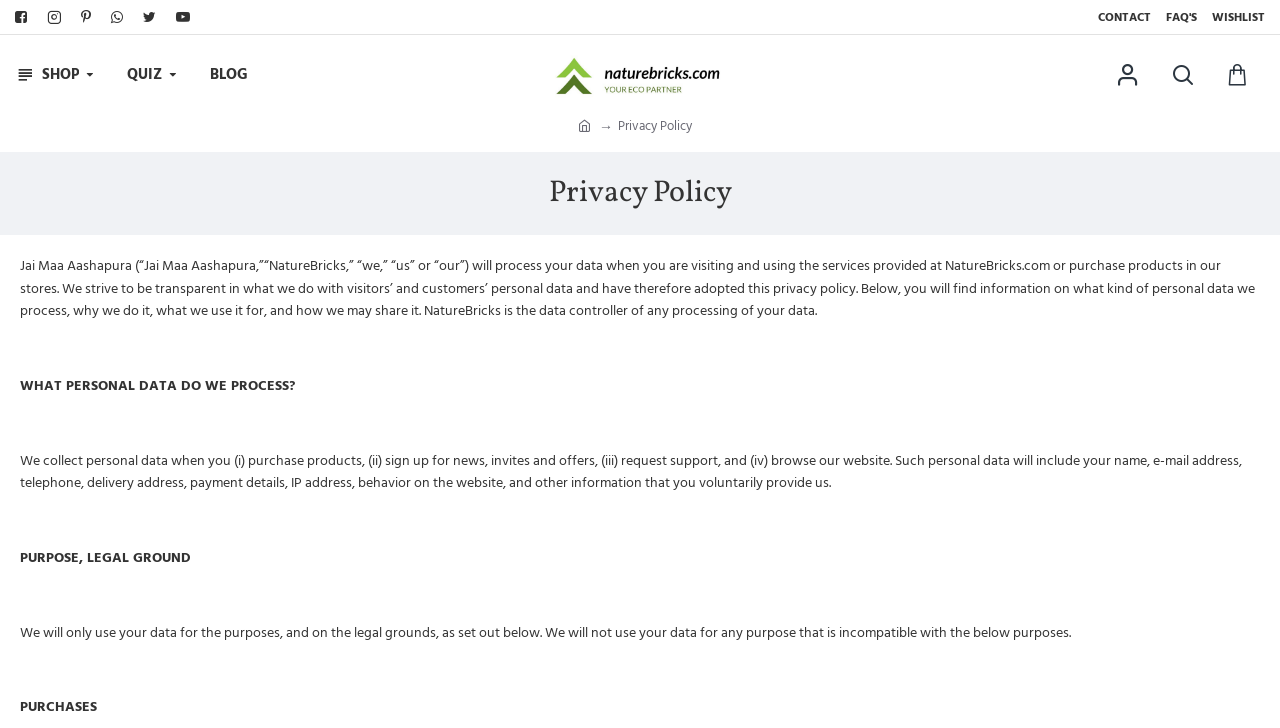Given the element description, predict the bounding box coordinates in the format (top-left x, top-left y, bottom-right x, bottom-right y), using floating point numbers between 0 and 1: Pinterest

[0.059, 0.0, 0.079, 0.048]